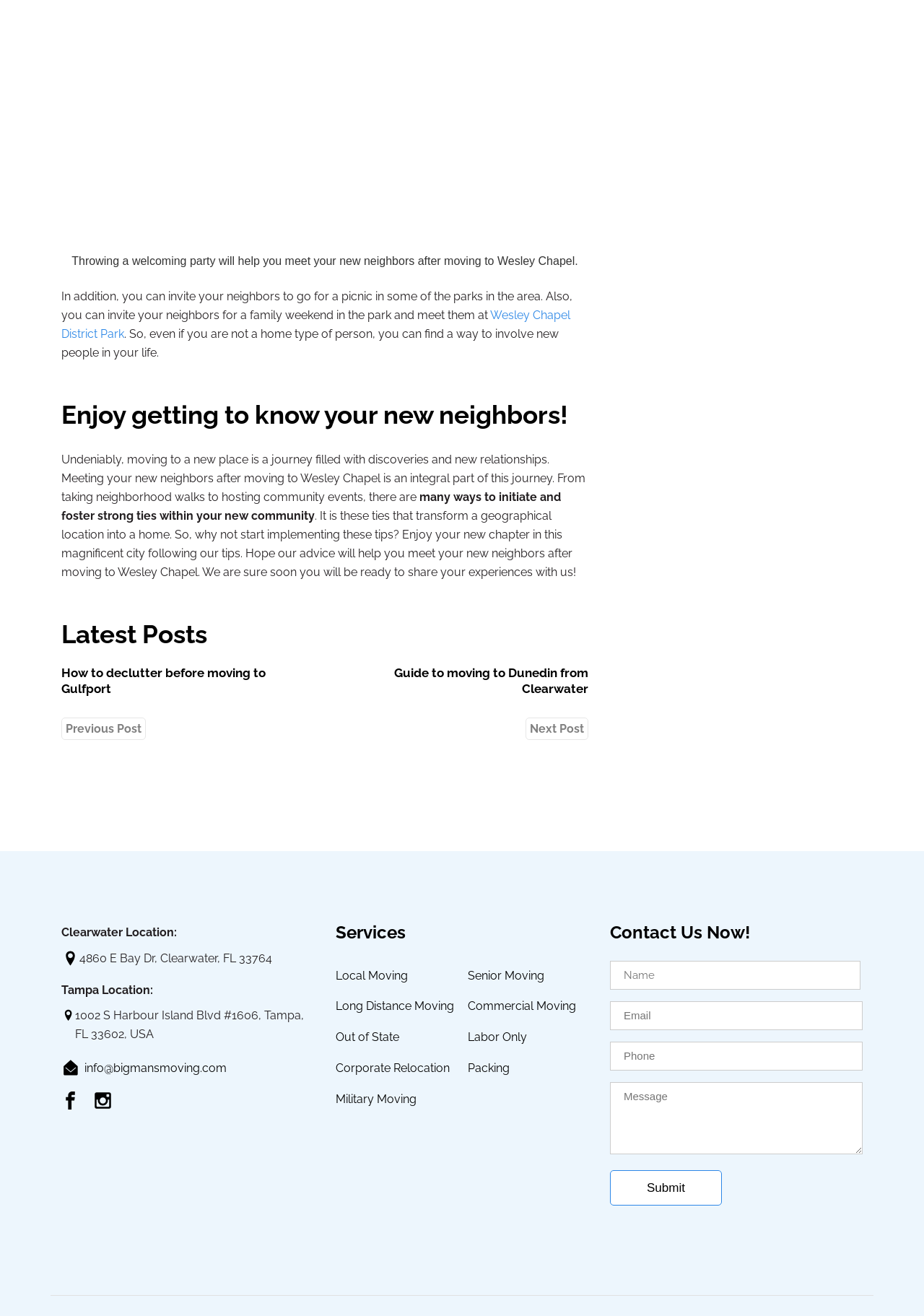Please predict the bounding box coordinates (top-left x, top-left y, bottom-right x, bottom-right y) for the UI element in the screenshot that fits the description: name="guest_comment" placeholder="Your comments..."

None